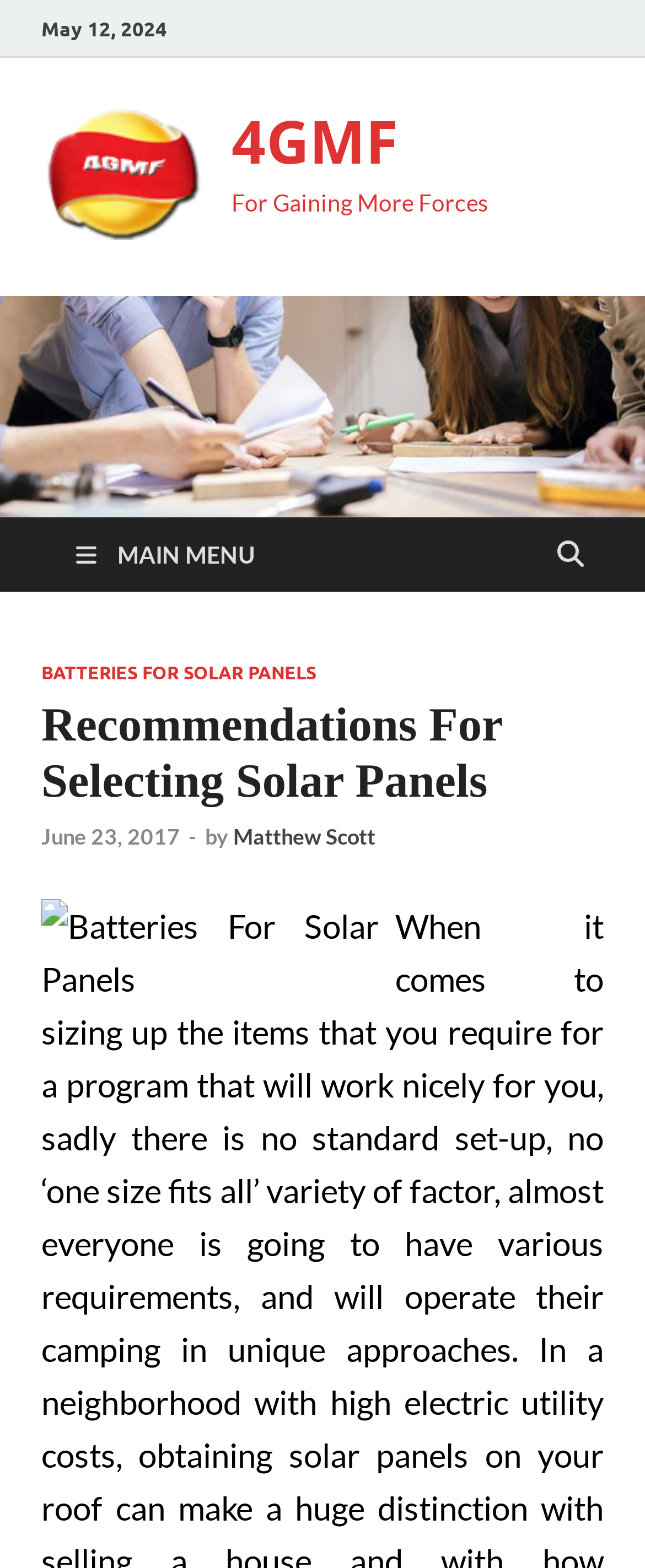Find the bounding box coordinates for the HTML element described as: "Matthew Scott". The coordinates should consist of four float values between 0 and 1, i.e., [left, top, right, bottom].

[0.362, 0.525, 0.582, 0.542]